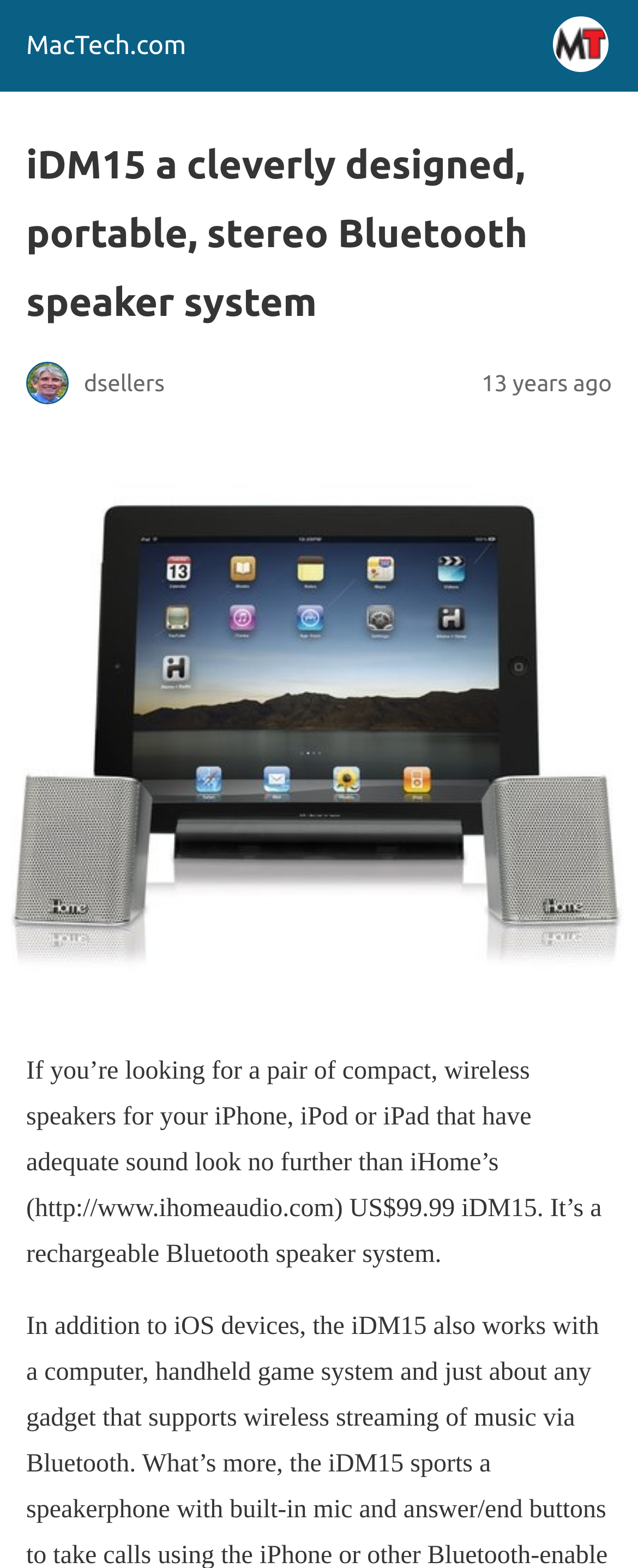What is the file name of the image of iDM15?
Refer to the image and respond with a one-word or short-phrase answer.

iDM15S.jpg